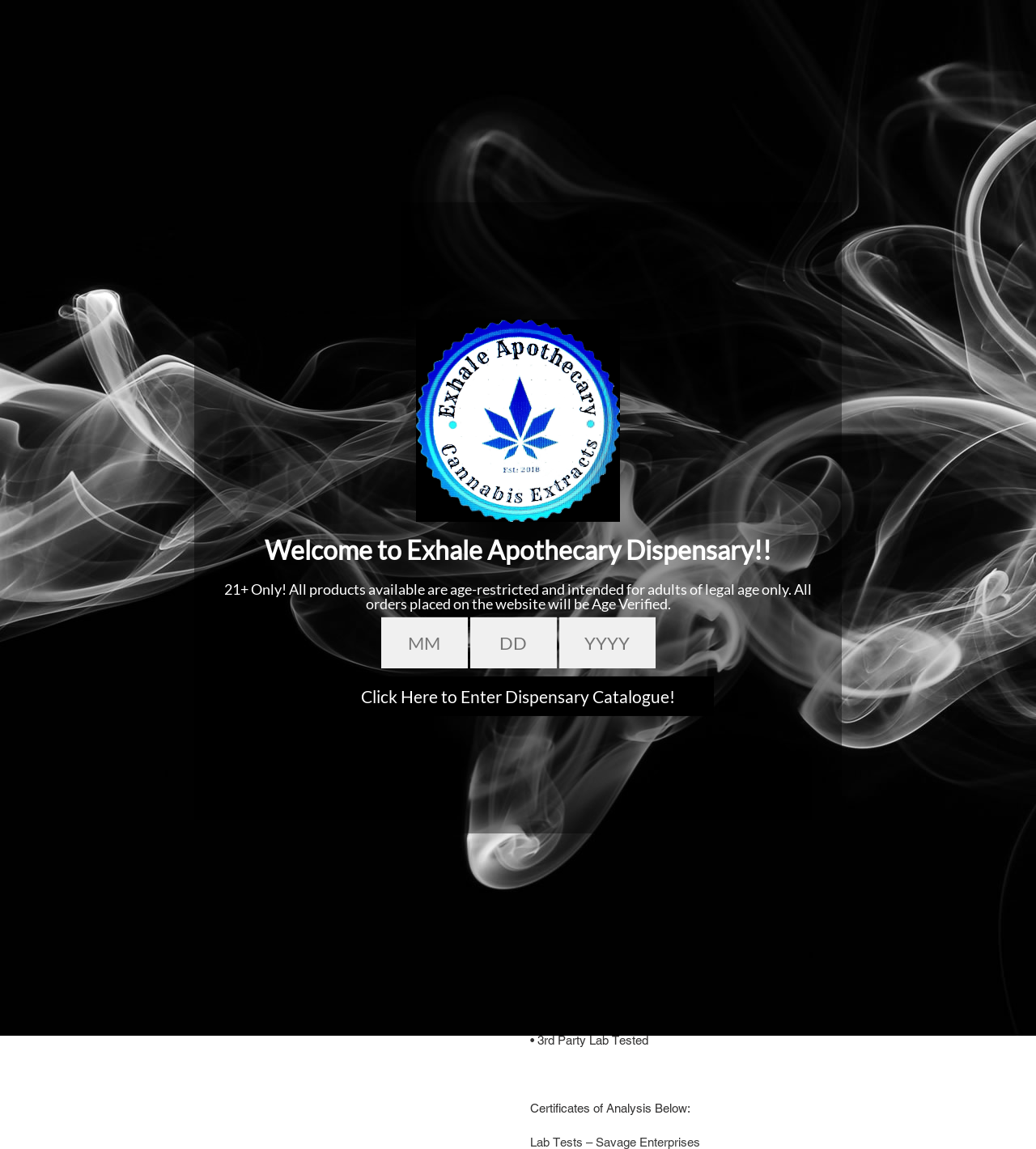Give a short answer to this question using one word or a phrase:
What is the total strength of the product?

1000mg